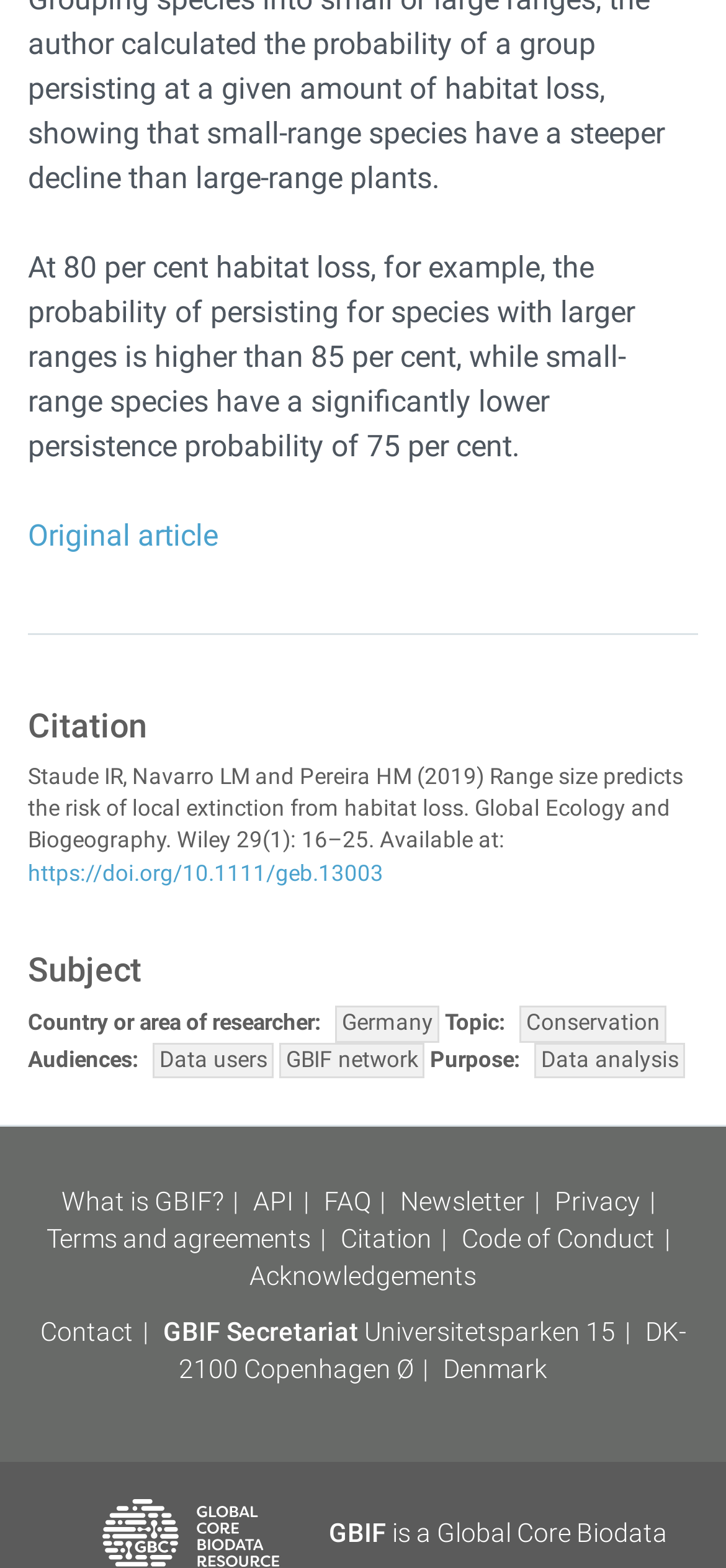What is the topic of the research?
Offer a detailed and full explanation in response to the question.

I found the topic of the research by looking at the 'Topic:' section, which is located below the 'Country or area of researcher:' section. The topic is mentioned as a link, which is 'Conservation'.